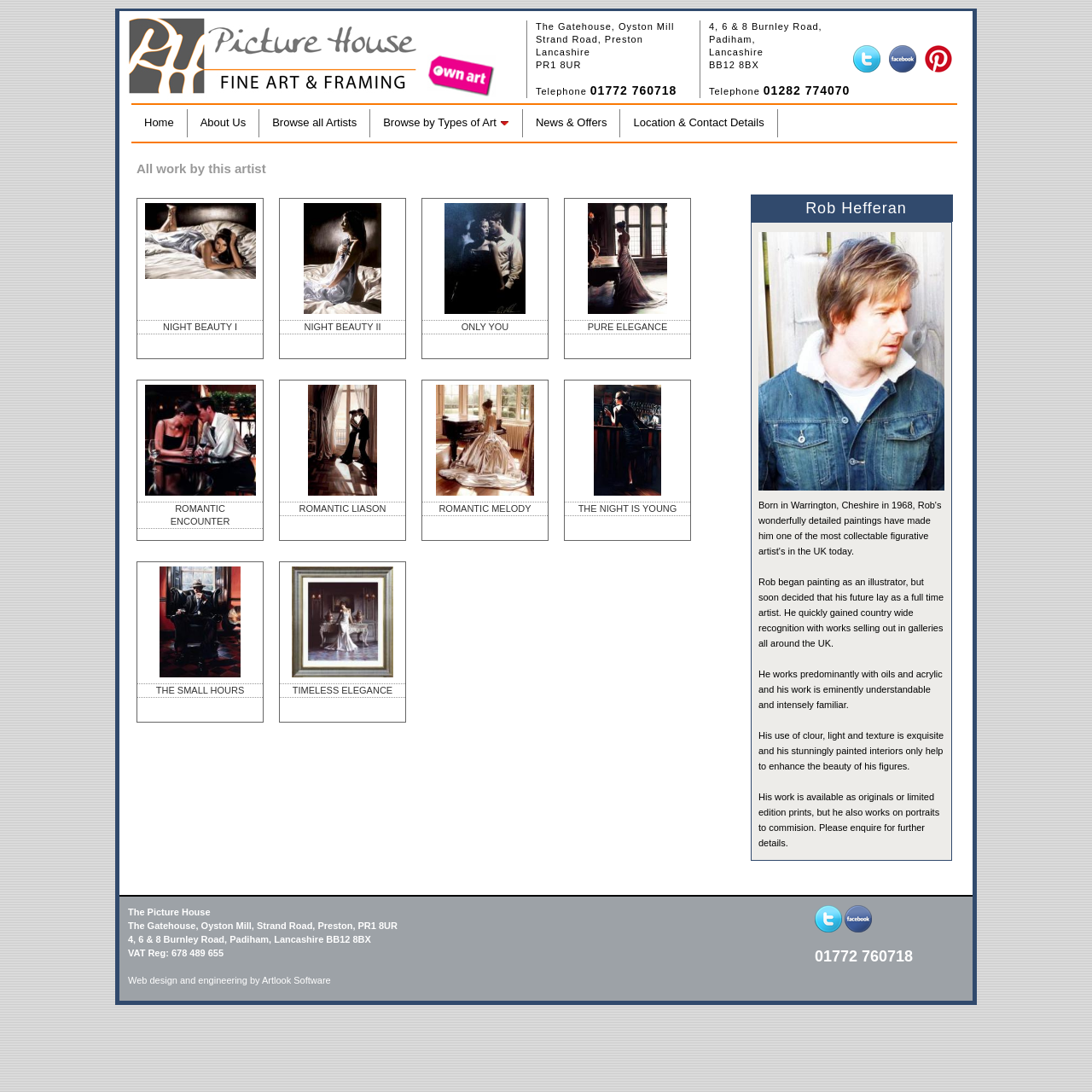Determine the bounding box coordinates of the clickable element necessary to fulfill the instruction: "Browse all artists". Provide the coordinates as four float numbers within the 0 to 1 range, i.e., [left, top, right, bottom].

[0.238, 0.1, 0.339, 0.126]